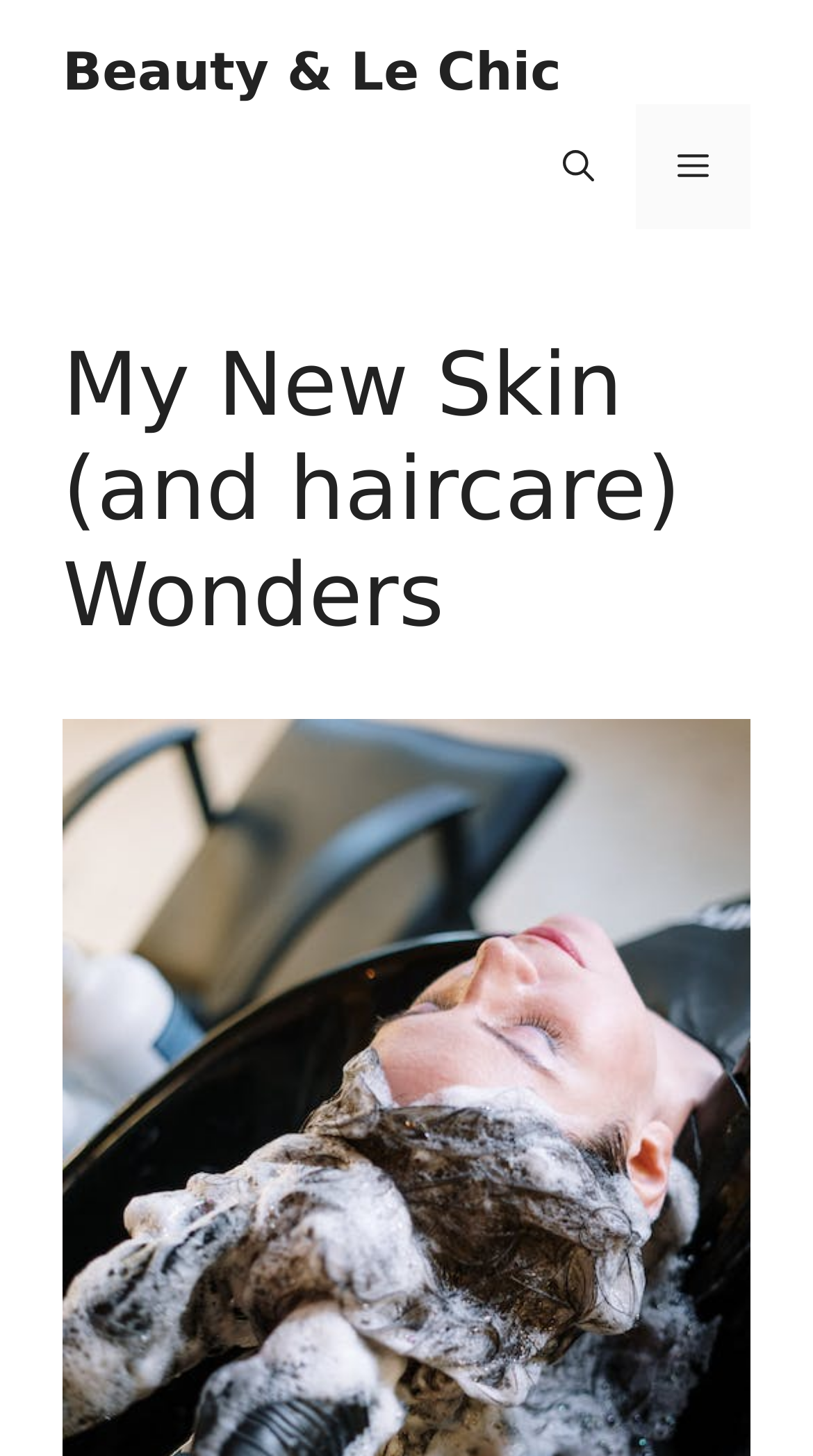What is the content section located below? Using the information from the screenshot, answer with a single word or phrase.

HeaderAsNonLandmark 'Content'